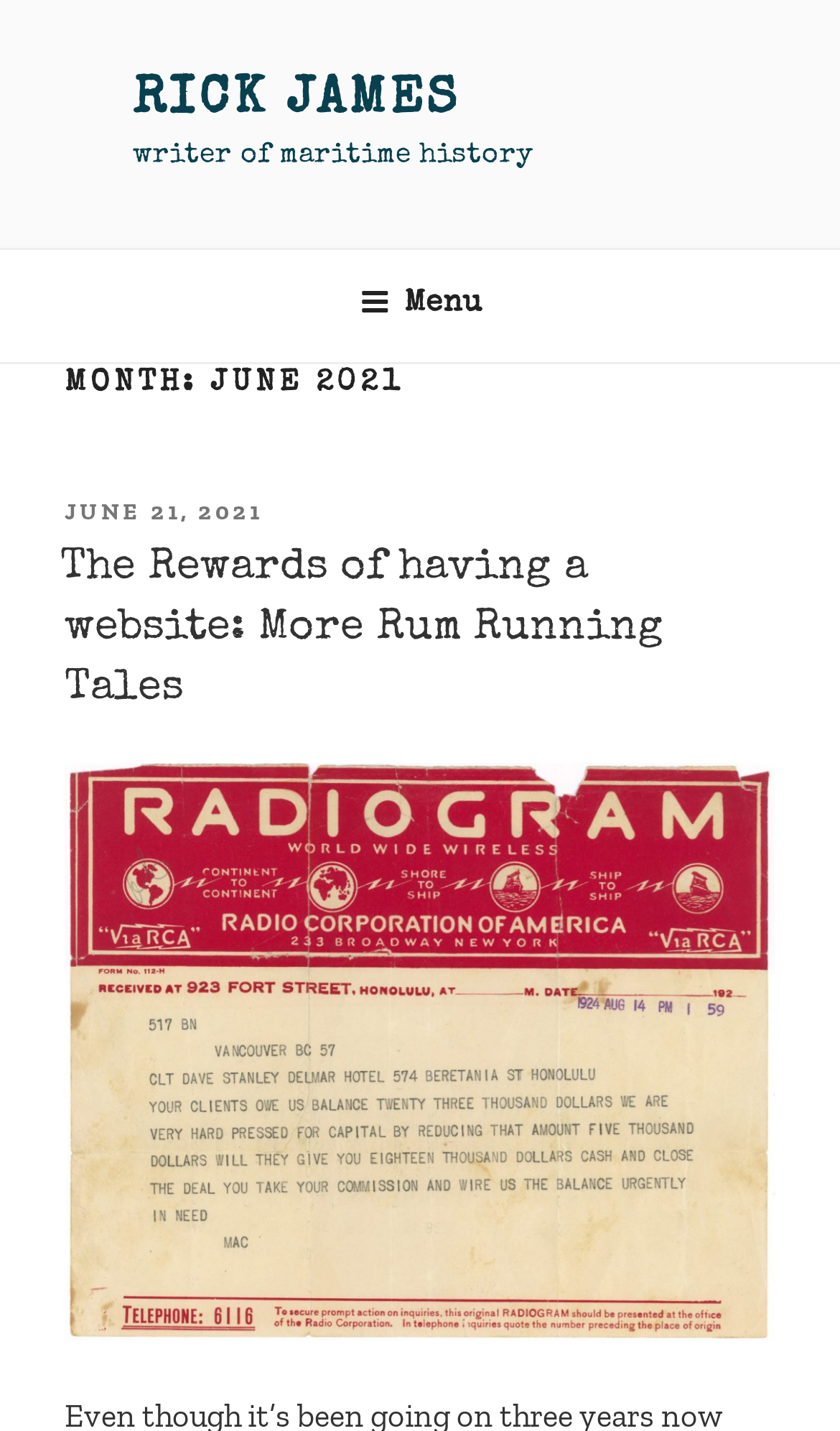Using the provided description RICK JAMES, find the bounding box coordinates for the UI element. Provide the coordinates in (top-left x, top-left y, bottom-right x, bottom-right y) format, ensuring all values are between 0 and 1.

[0.158, 0.052, 0.548, 0.088]